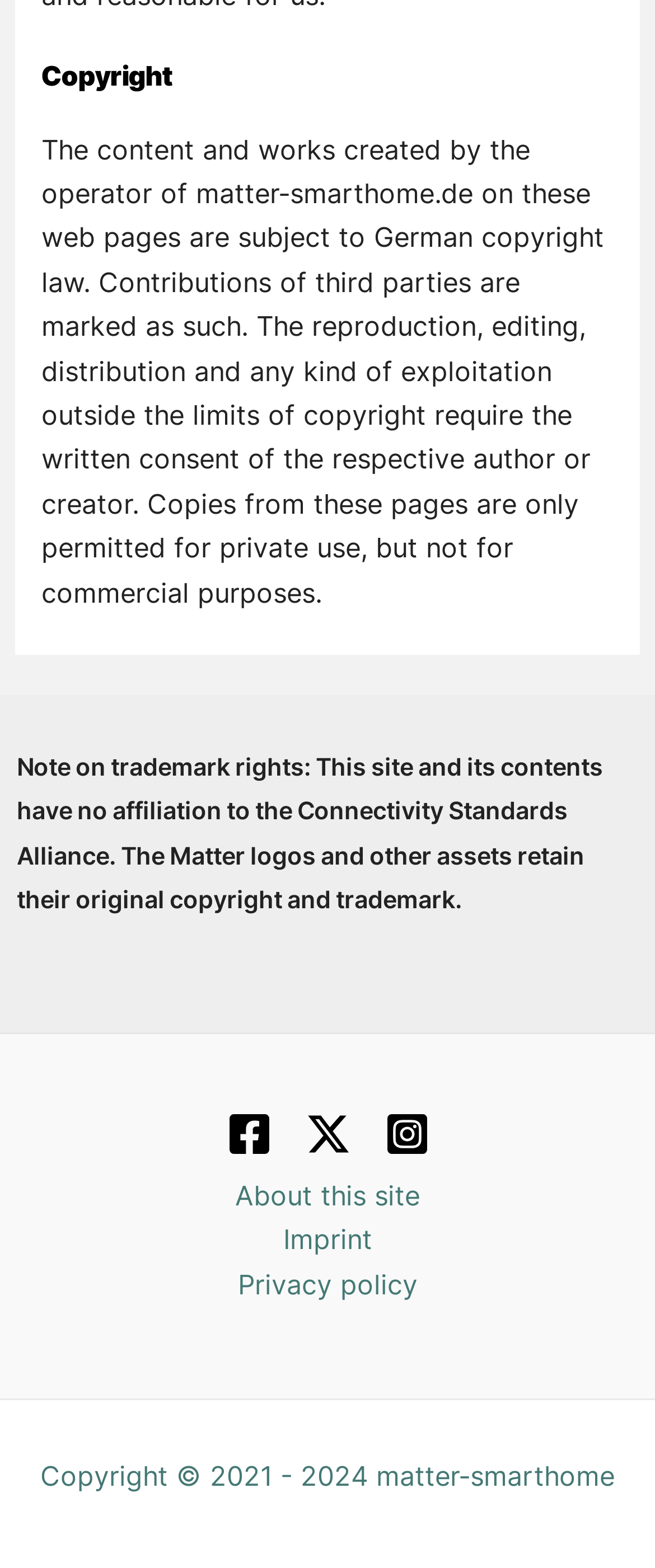What is the purpose of the copyright notice?
From the screenshot, provide a brief answer in one word or phrase.

German copyright law